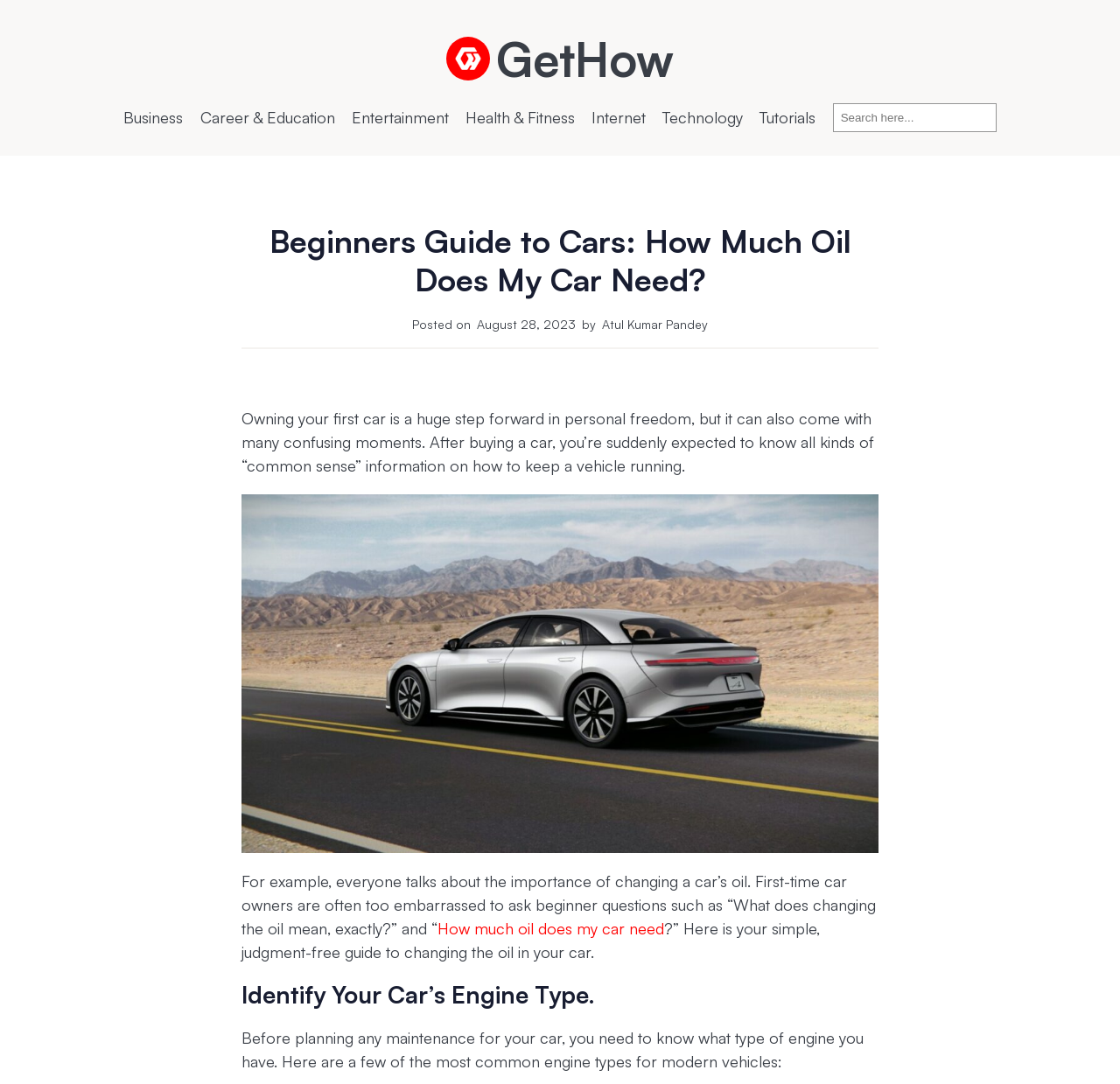Locate the heading on the webpage and return its text.

Beginners Guide to Cars: How Much Oil Does My Car Need?